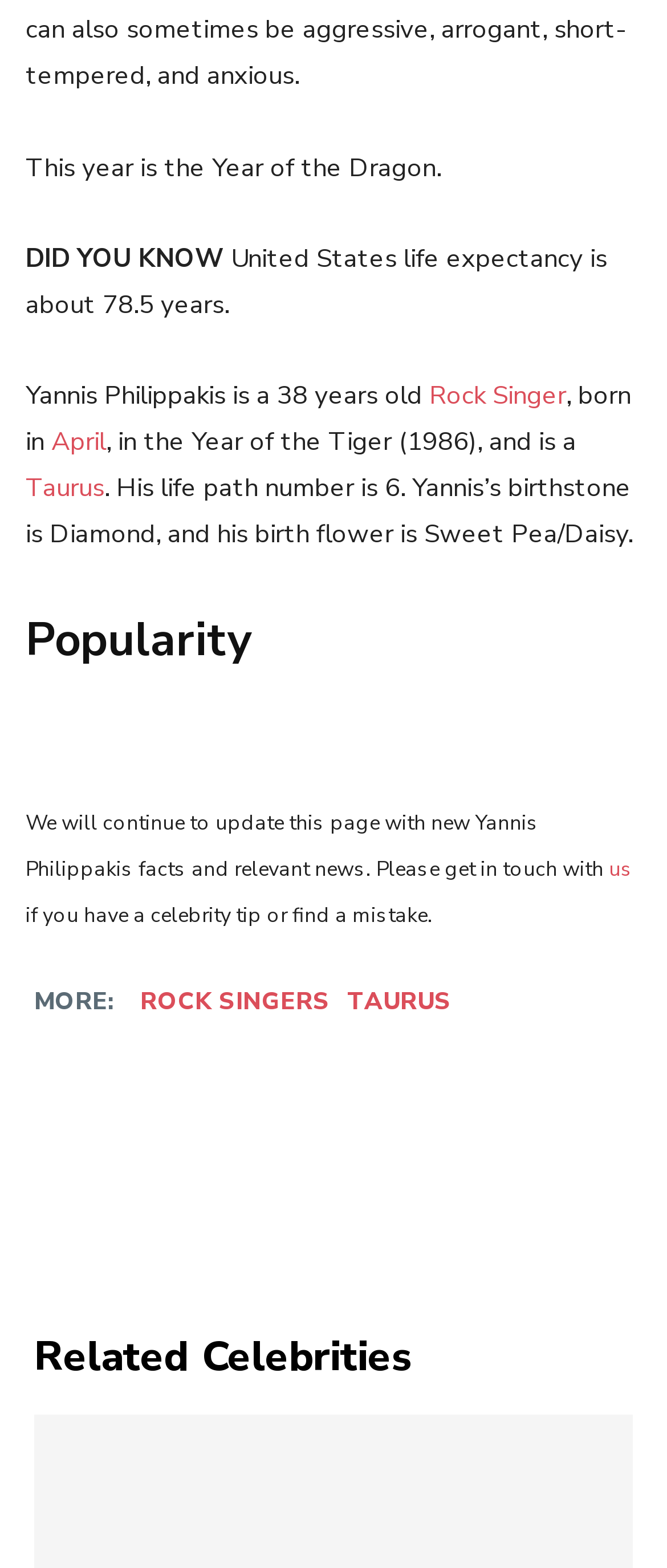Provide the bounding box coordinates of the HTML element this sentence describes: "Rock Singer".

[0.644, 0.241, 0.849, 0.263]